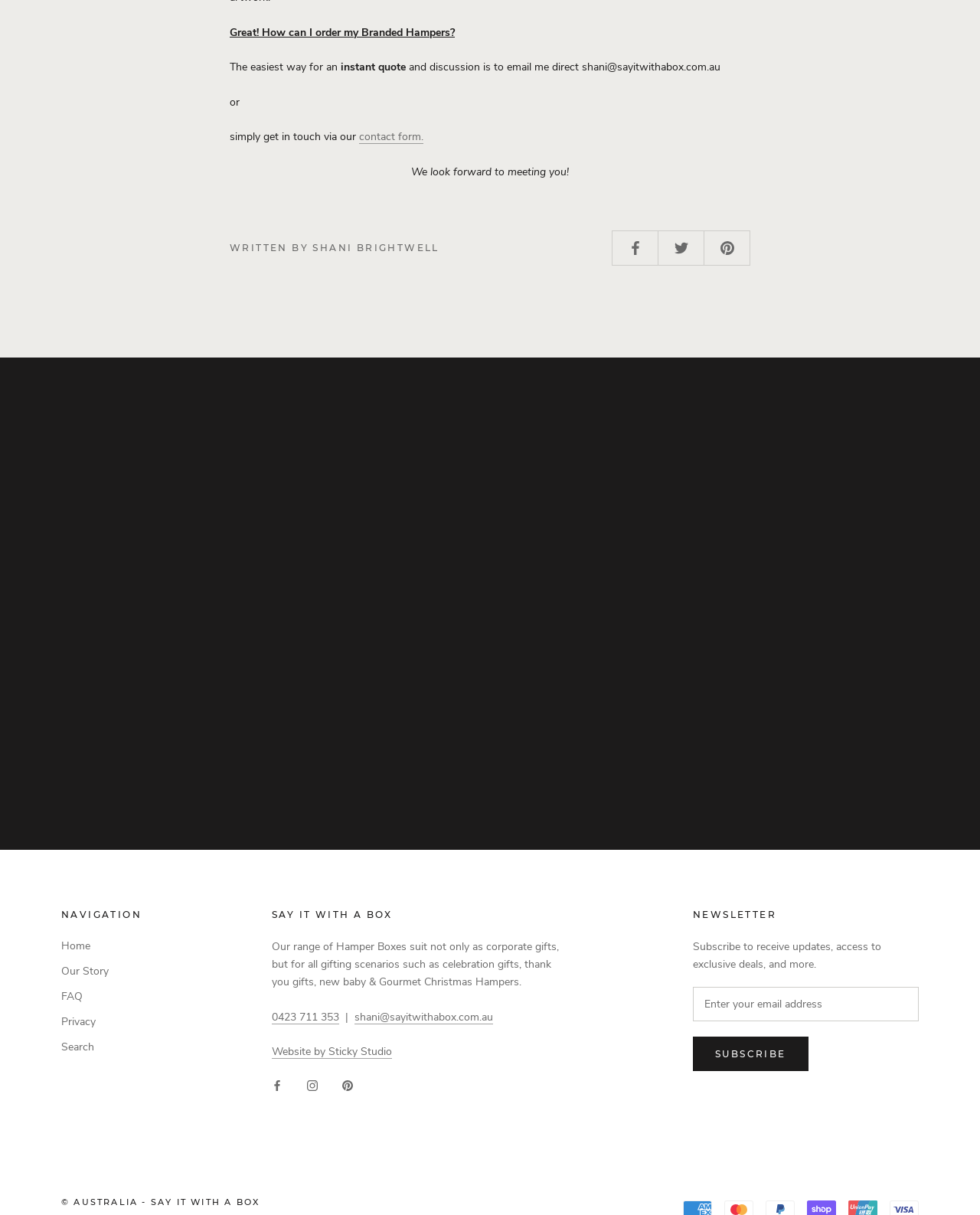Give a concise answer using one word or a phrase to the following question:
What is the purpose of the newsletter?

To receive updates and exclusive deals